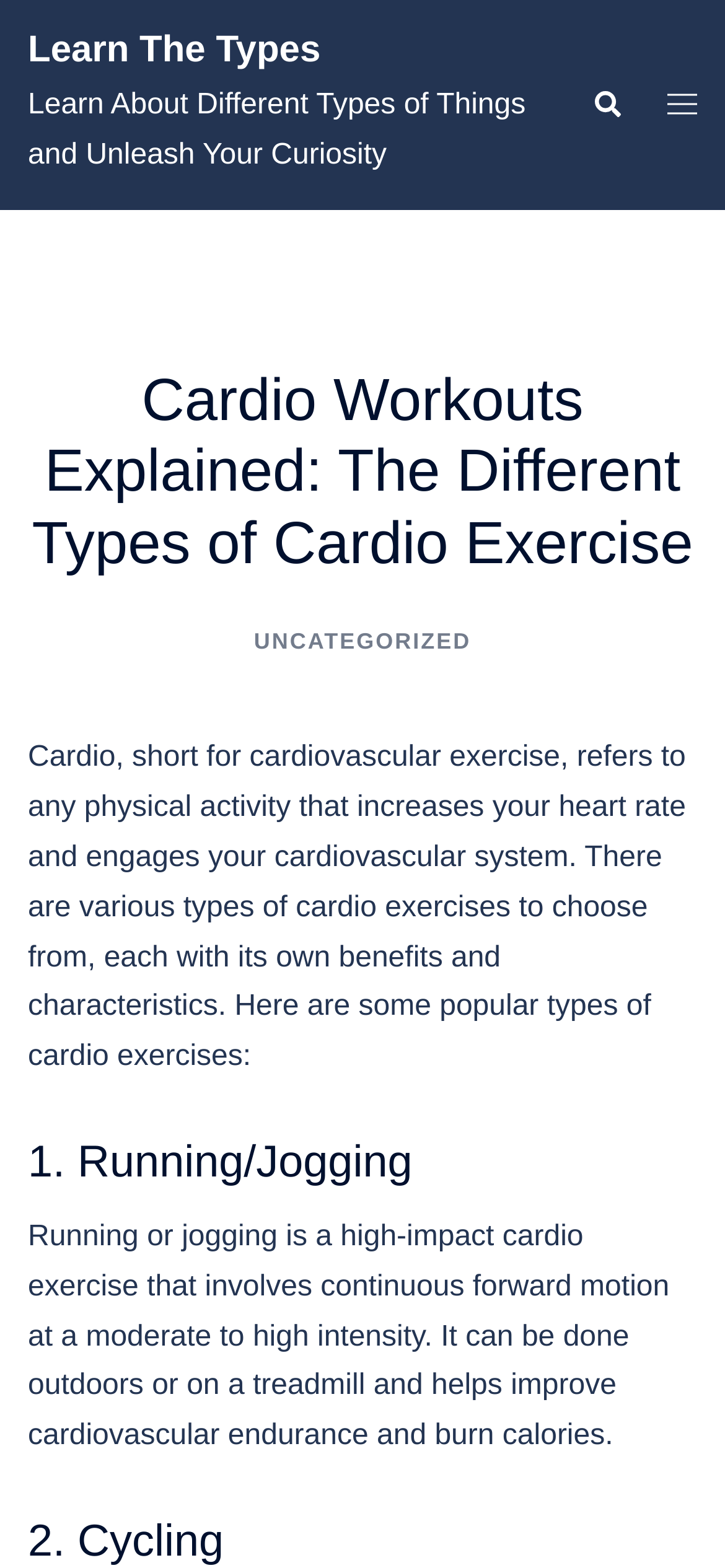Find the headline of the webpage and generate its text content.

Cardio Workouts Explained: The Different Types of Cardio Exercise